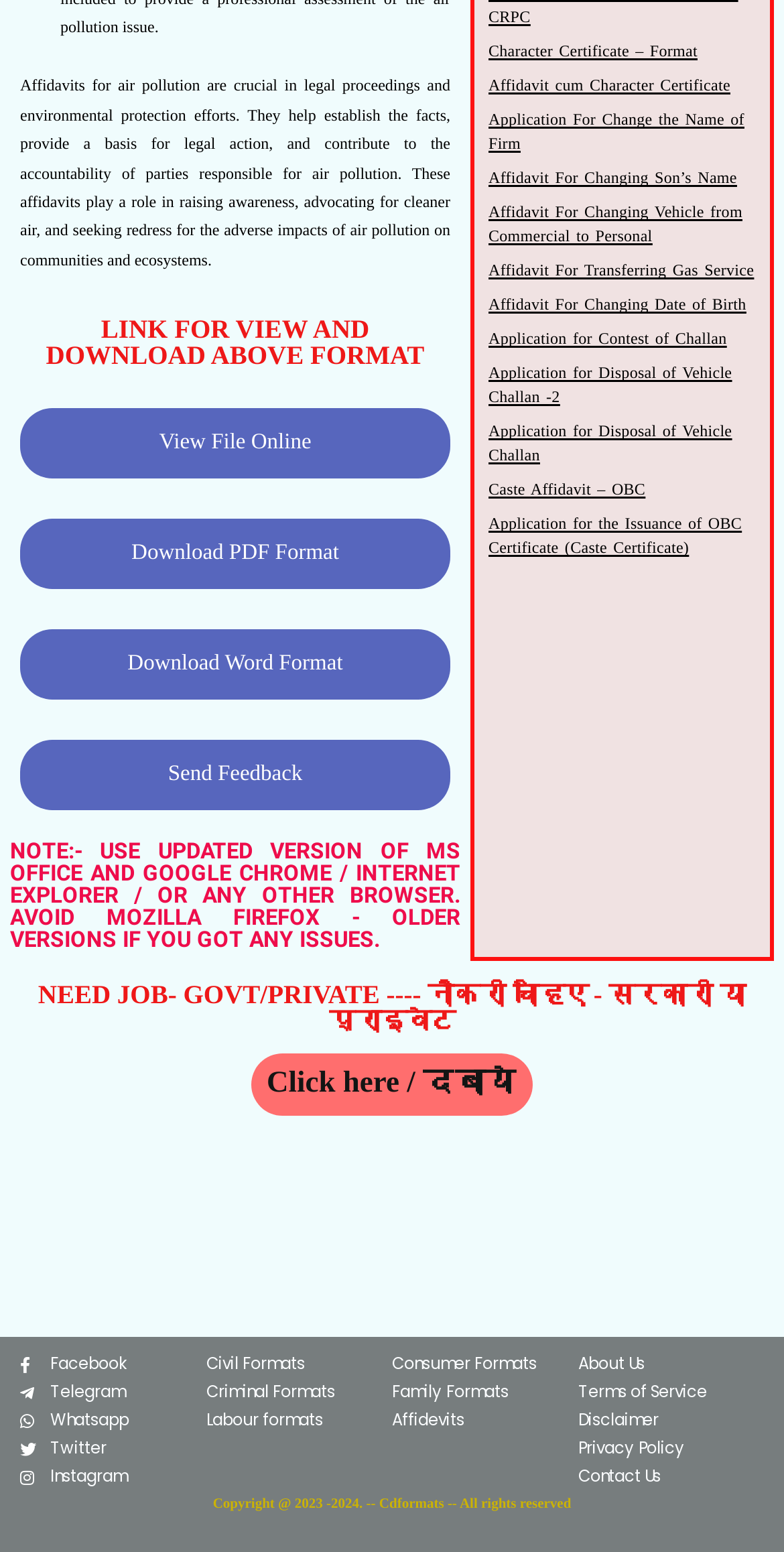Please identify the bounding box coordinates of the element I need to click to follow this instruction: "Send Feedback".

[0.026, 0.477, 0.574, 0.522]